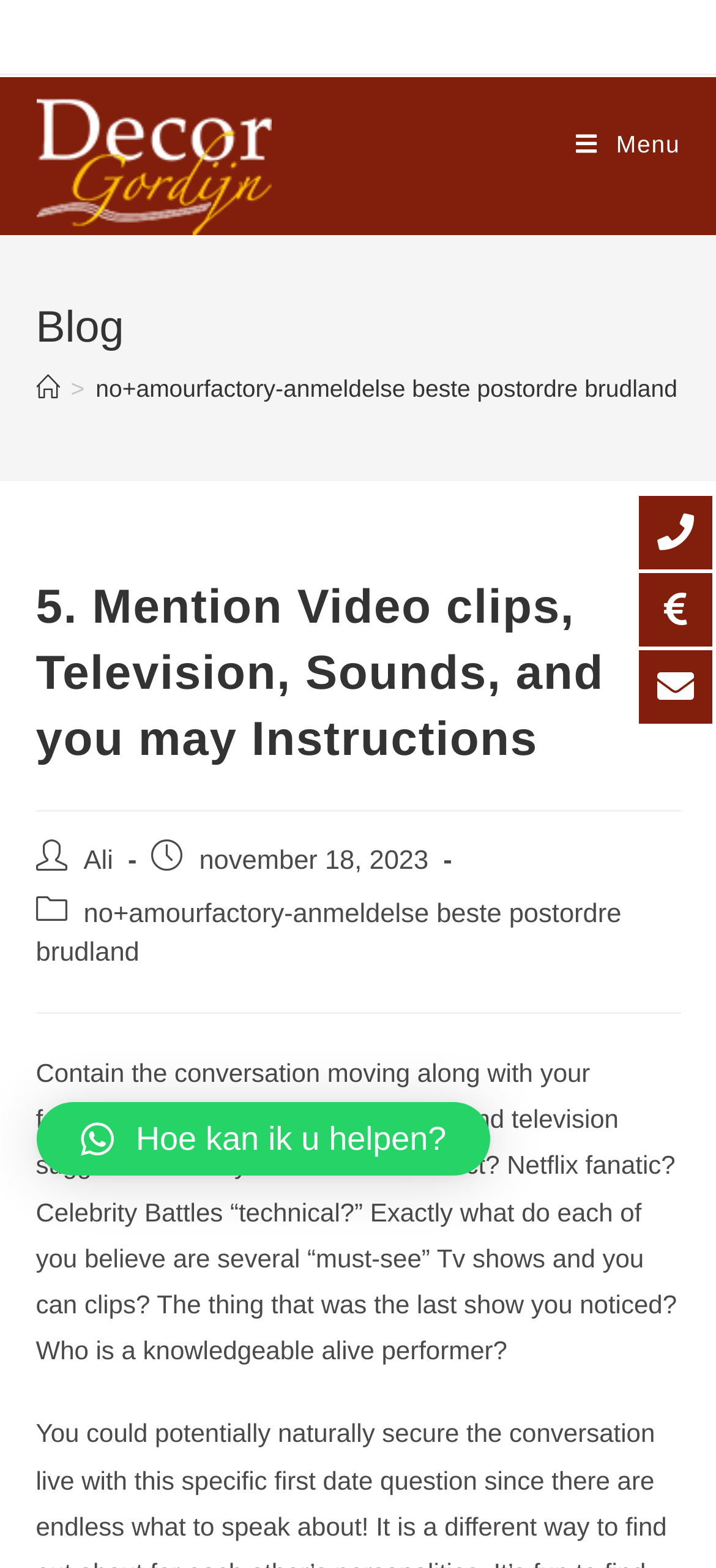Using the provided element description, identify the bounding box coordinates as (top-left x, top-left y, bottom-right x, bottom-right y). Ensure all values are between 0 and 1. Description: Bellen

[0.892, 0.333, 0.995, 0.351]